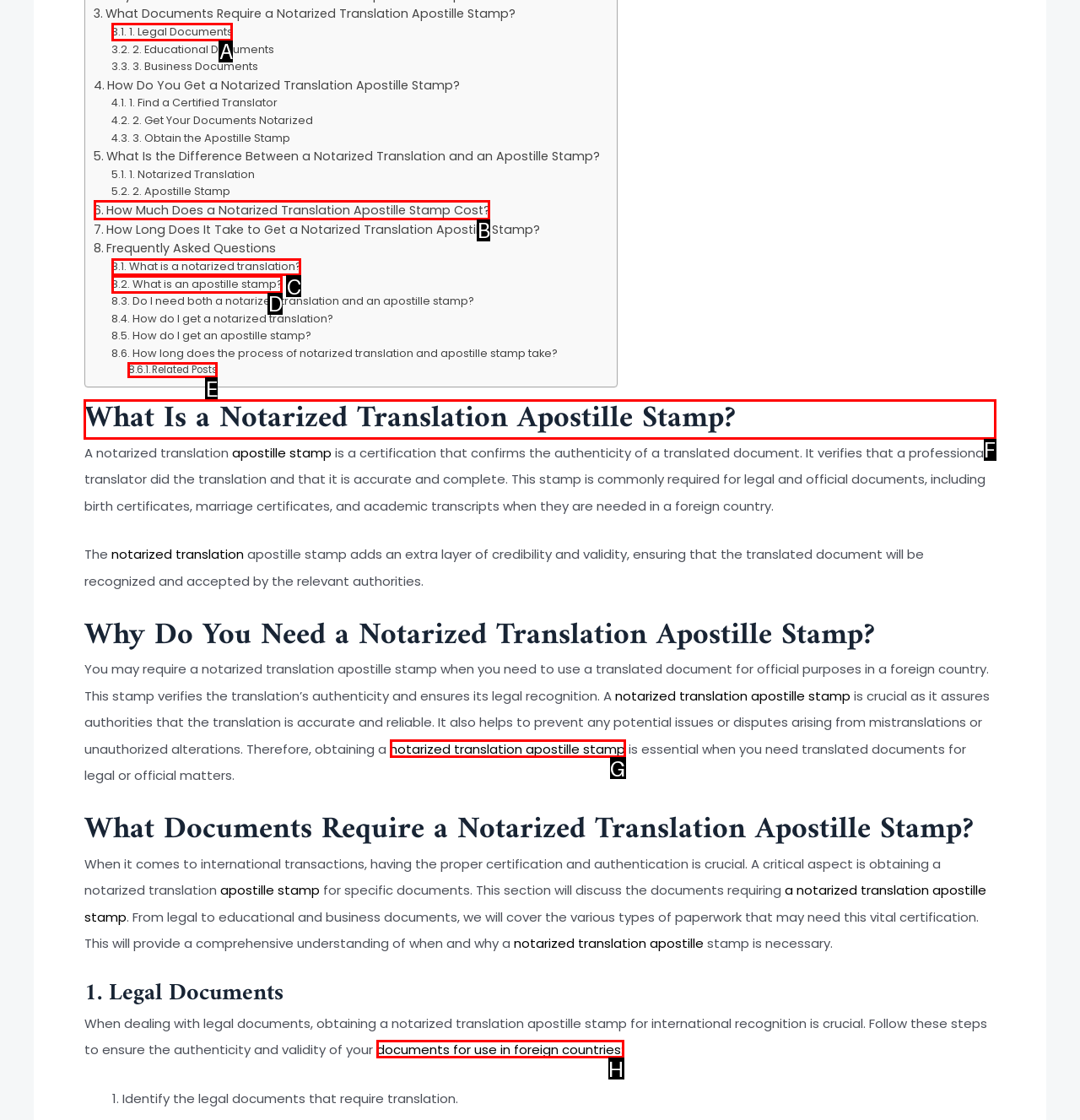Identify the HTML element I need to click to complete this task: Read 'What Is a Notarized Translation Apostille Stamp?' Provide the option's letter from the available choices.

F